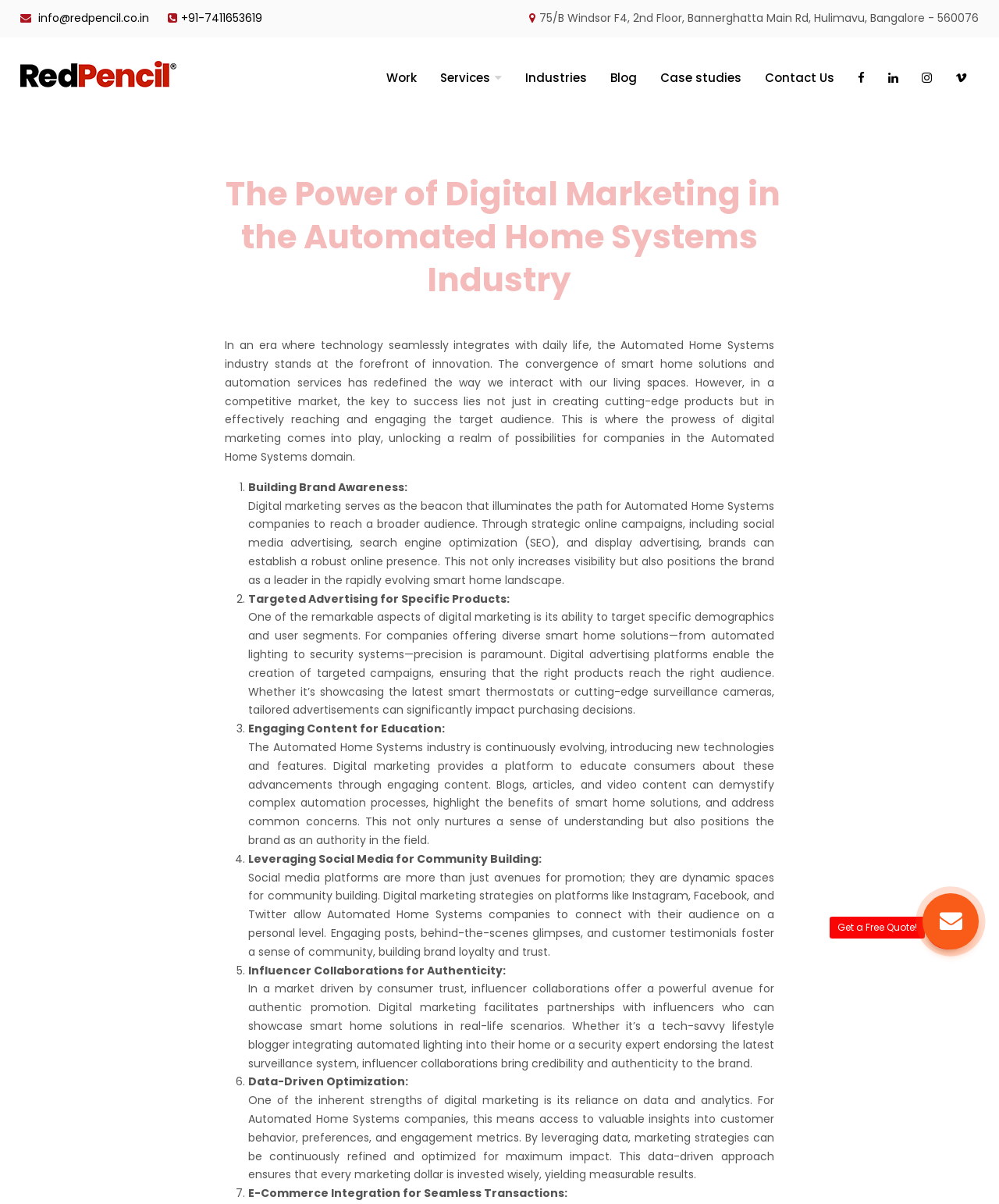Please indicate the bounding box coordinates for the clickable area to complete the following task: "Visit the 'Work' page". The coordinates should be specified as four float numbers between 0 and 1, i.e., [left, top, right, bottom].

[0.387, 0.056, 0.417, 0.073]